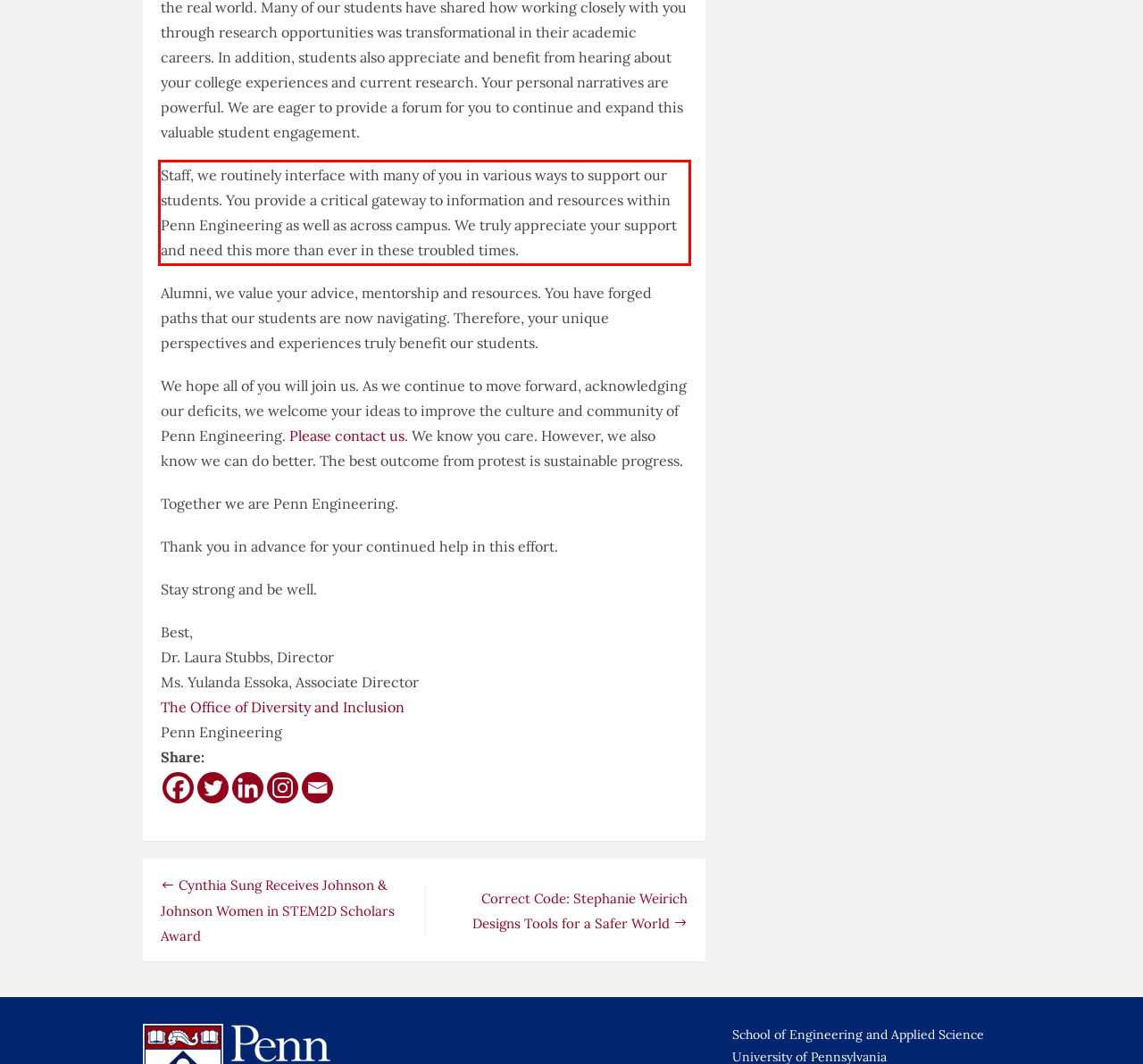Given a webpage screenshot, locate the red bounding box and extract the text content found inside it.

Staff, we routinely interface with many of you in various ways to support our students. You provide a critical gateway to information and resources within Penn Engineering as well as across campus. We truly appreciate your support and need this more than ever in these troubled times.